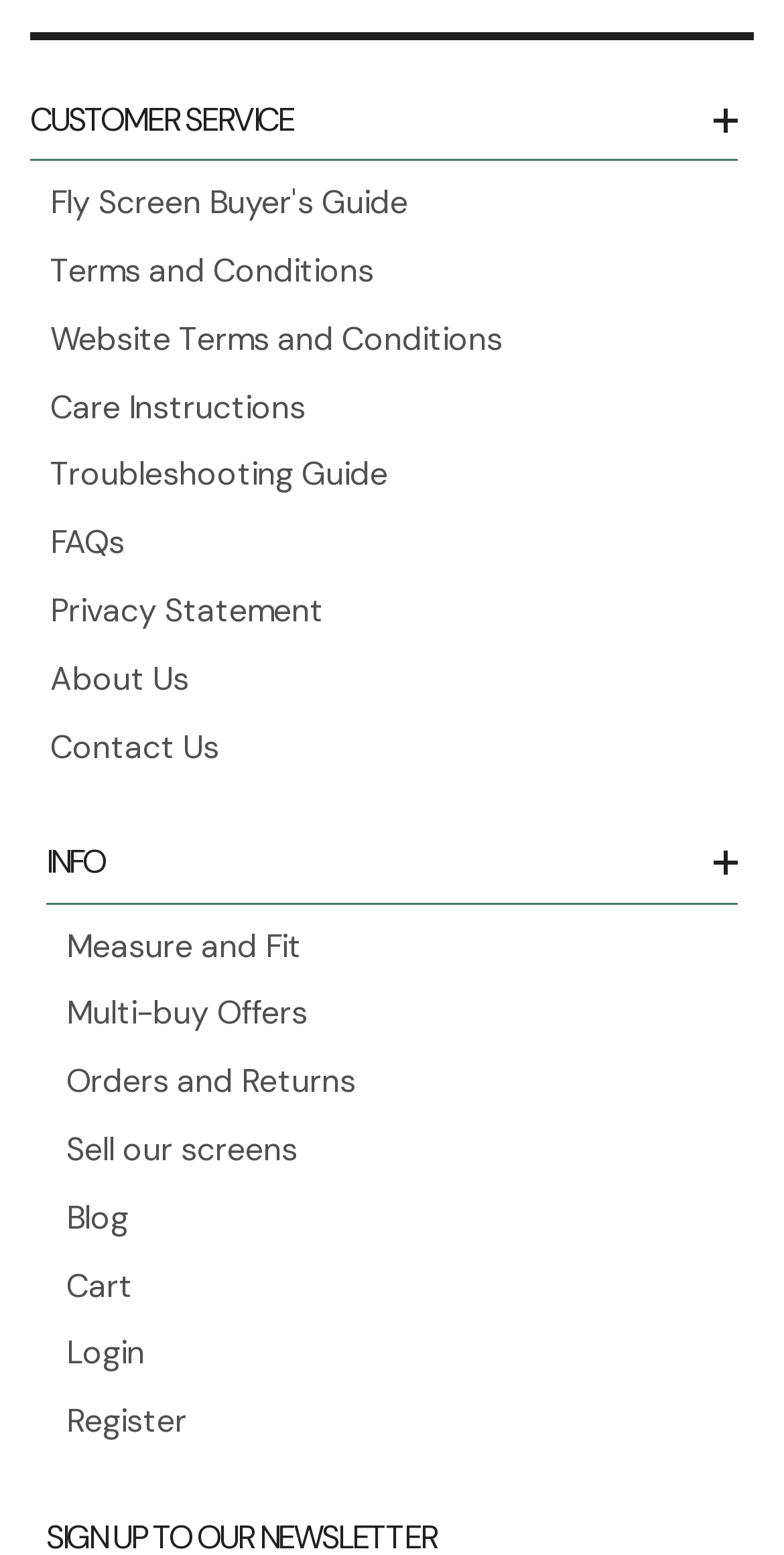Please identify the bounding box coordinates of the element on the webpage that should be clicked to follow this instruction: "Read the terms and conditions". The bounding box coordinates should be given as four float numbers between 0 and 1, formatted as [left, top, right, bottom].

[0.064, 0.156, 0.477, 0.195]